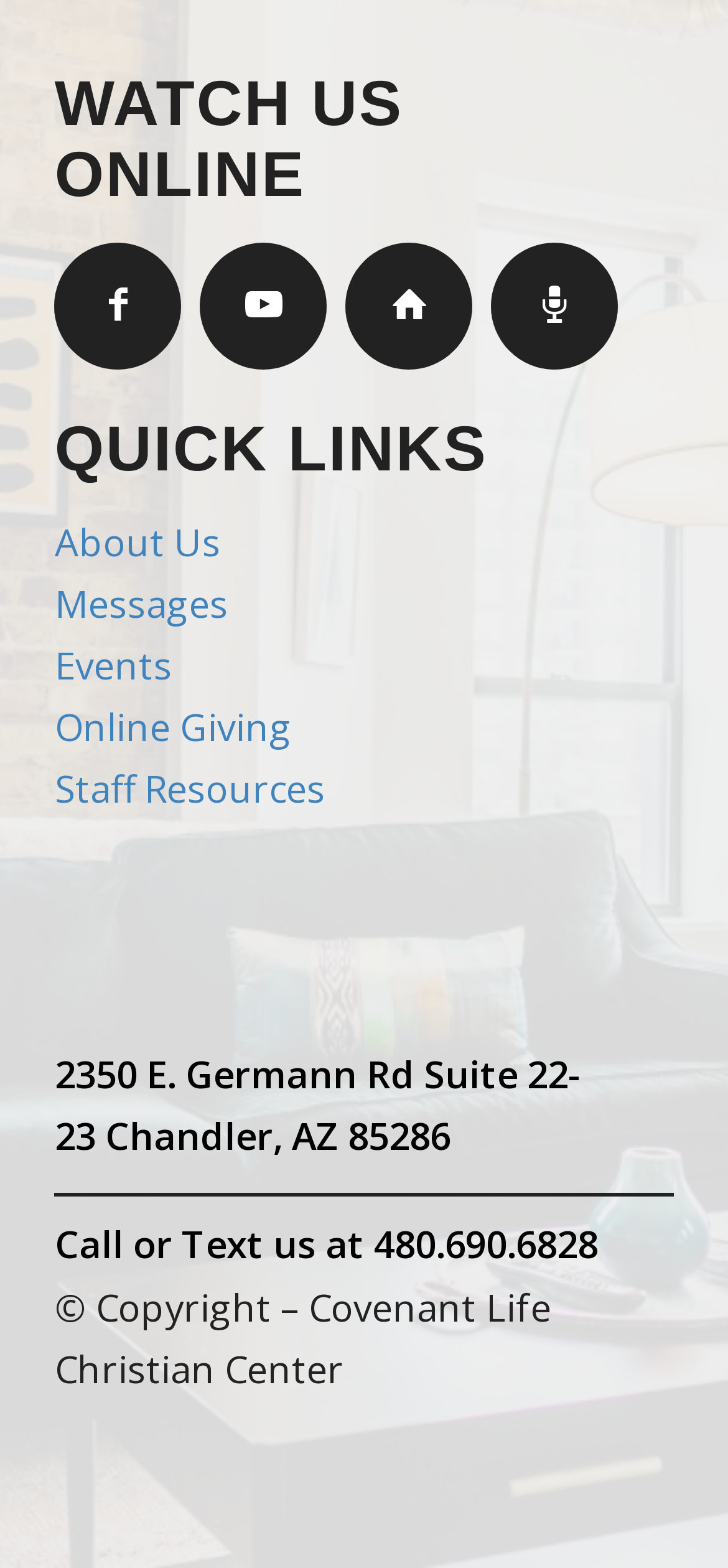How many quick links are available?
Look at the image and answer the question using a single word or phrase.

5